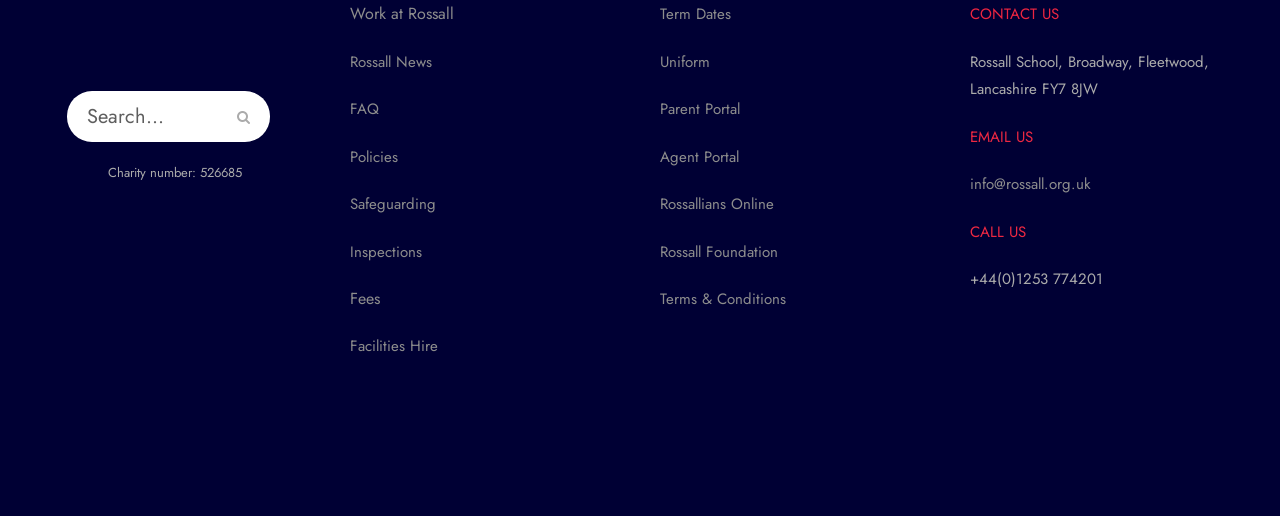Could you indicate the bounding box coordinates of the region to click in order to complete this instruction: "Go to Work at Rossall".

[0.273, 0.005, 0.355, 0.049]